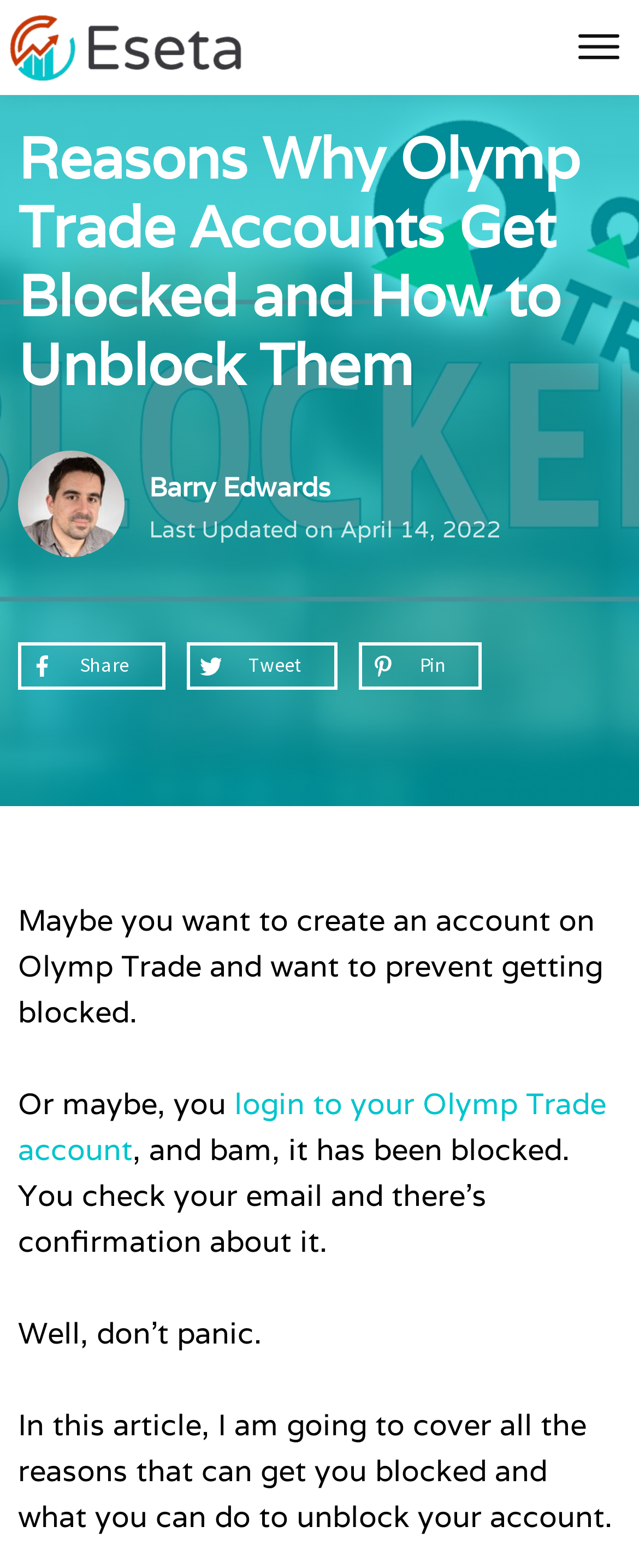What is the headline of the webpage?

Reasons Why Olymp Trade Accounts Get Blocked and How to Unblock Them